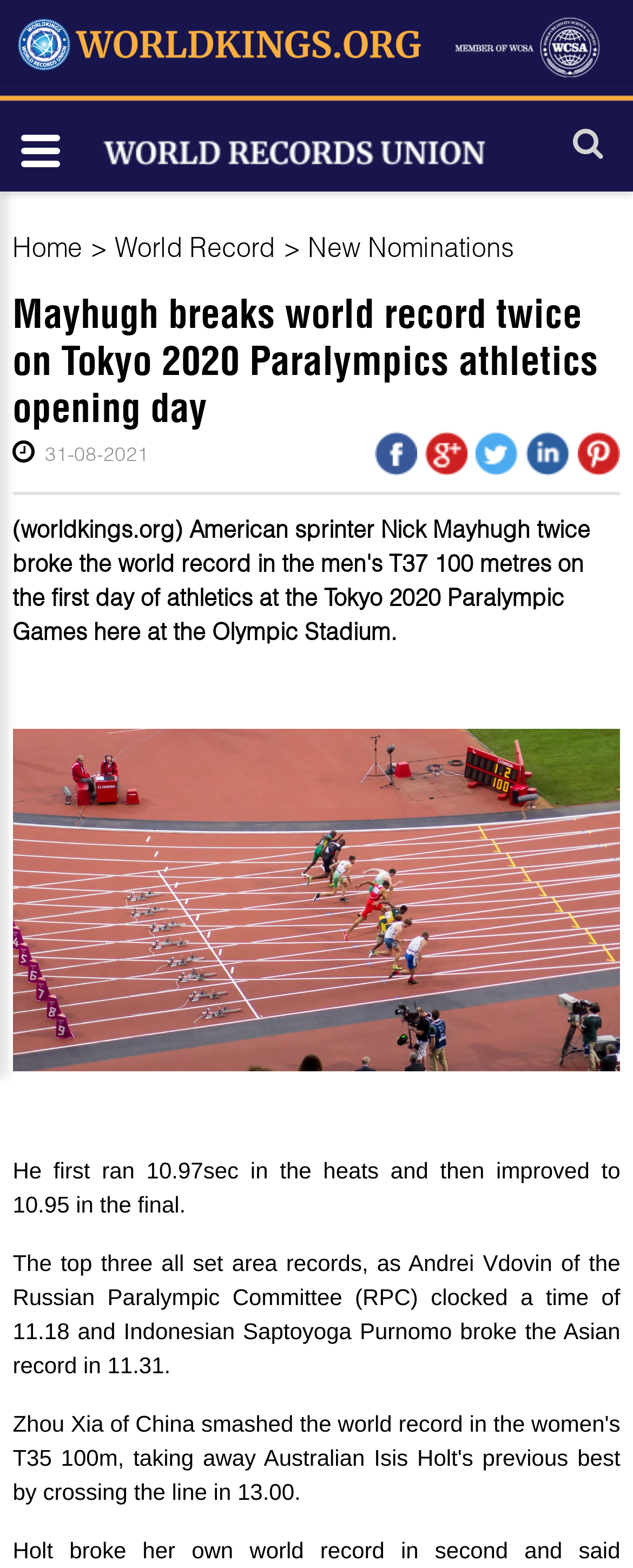Provide a brief response to the question below using a single word or phrase: 
How many links are present in the top navigation bar?

4